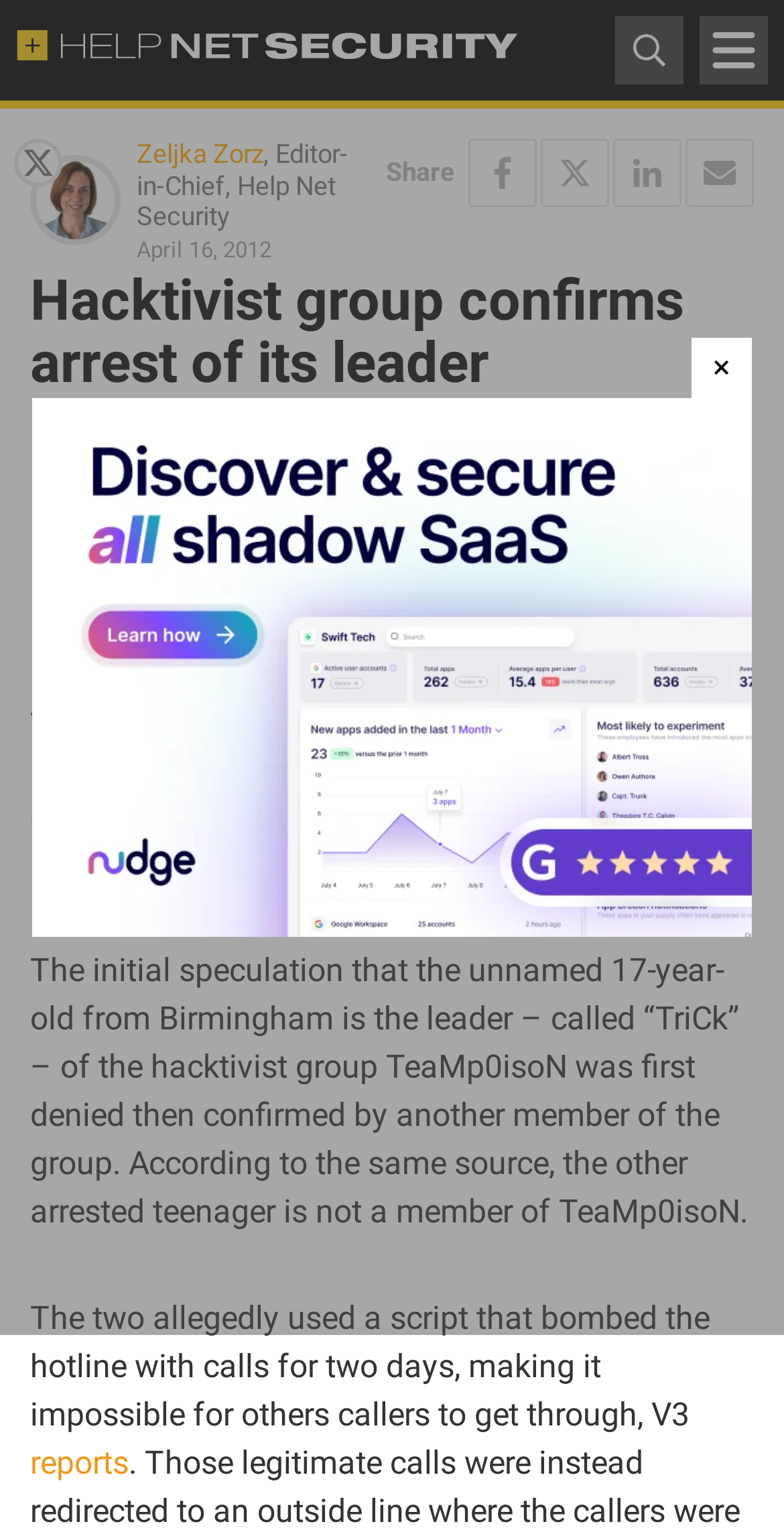Identify and provide the bounding box for the element described by: "Zeljka Zorz".

[0.174, 0.091, 0.336, 0.11]